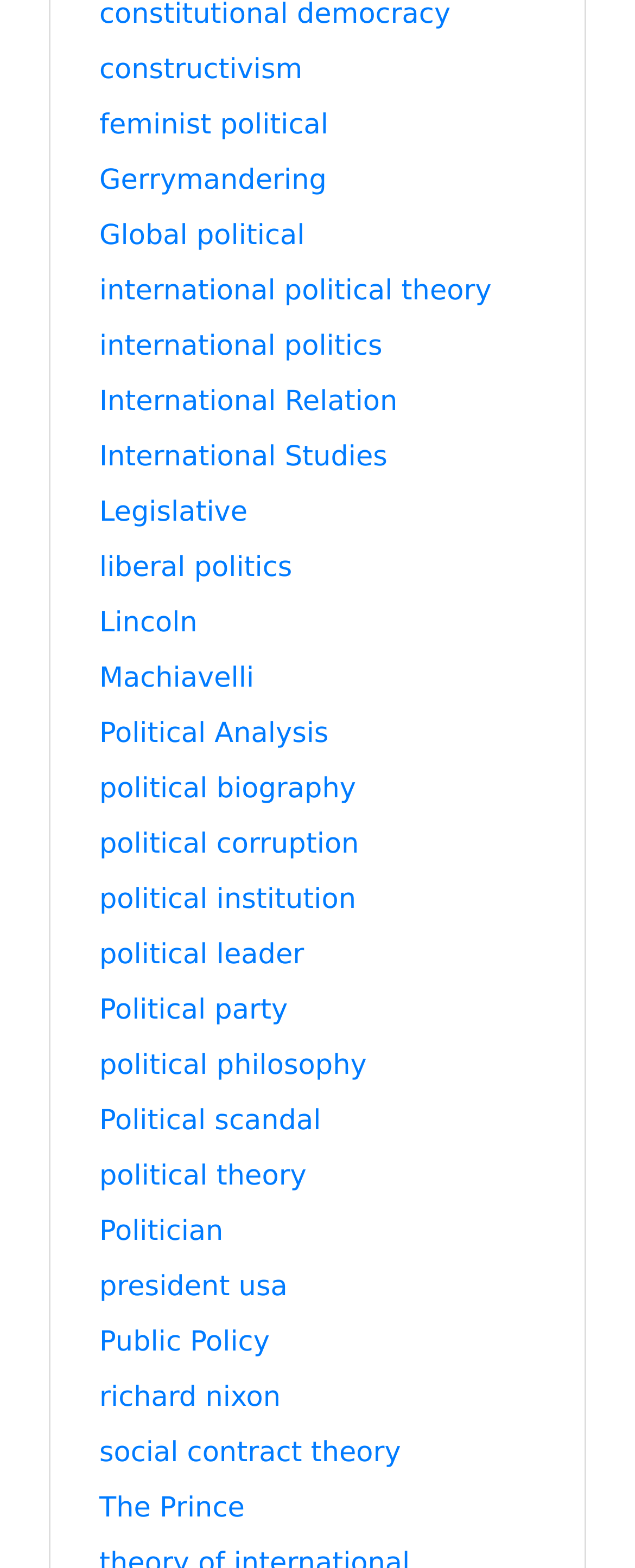Answer the following query concisely with a single word or phrase:
How many links are related to a specific person?

3